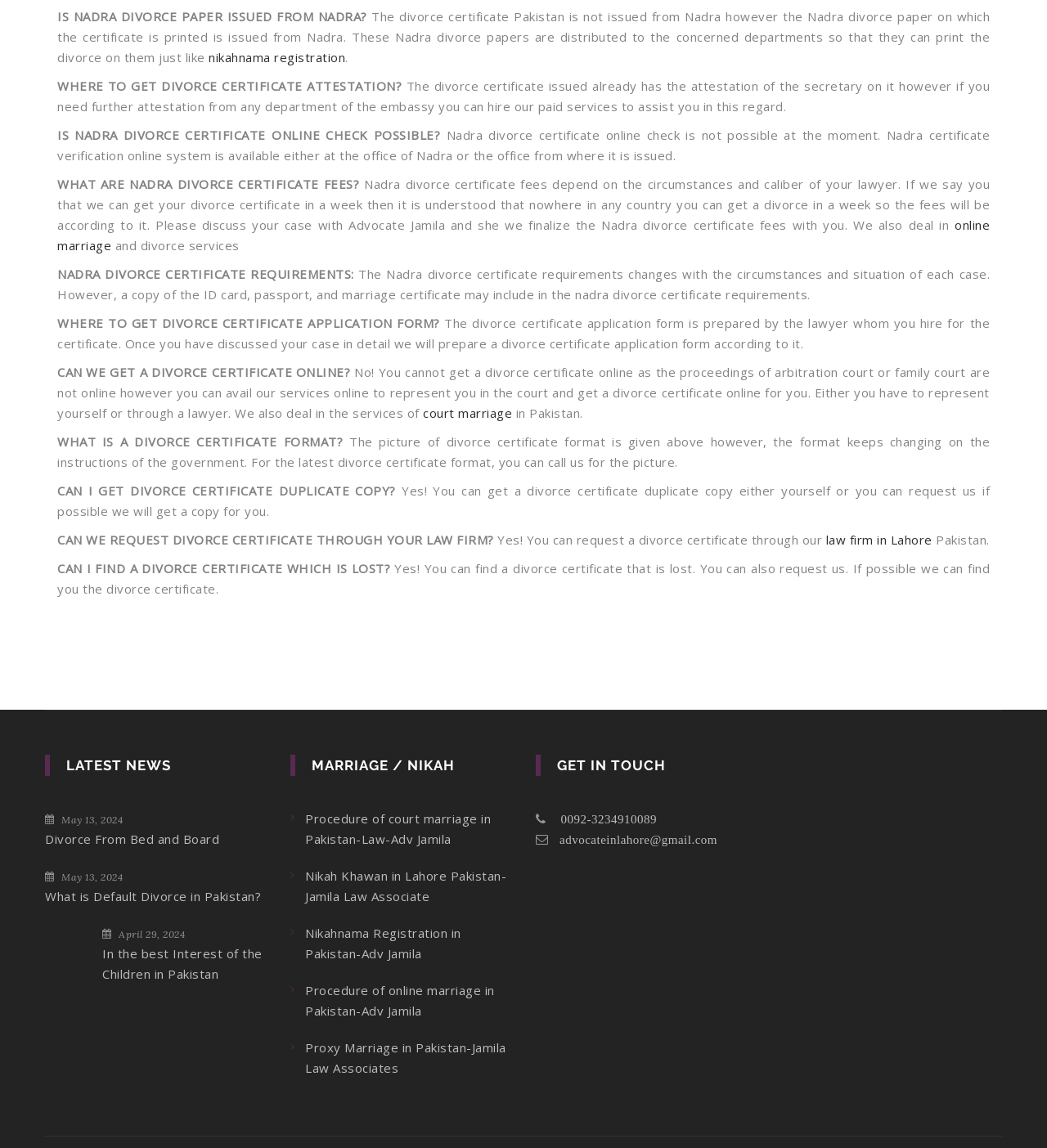What is the topic of the webpage?
Provide a detailed answer to the question, using the image to inform your response.

Based on the content of the webpage, it appears to be discussing various aspects of divorce certificates in Pakistan, including the issuance process, requirements, and fees.